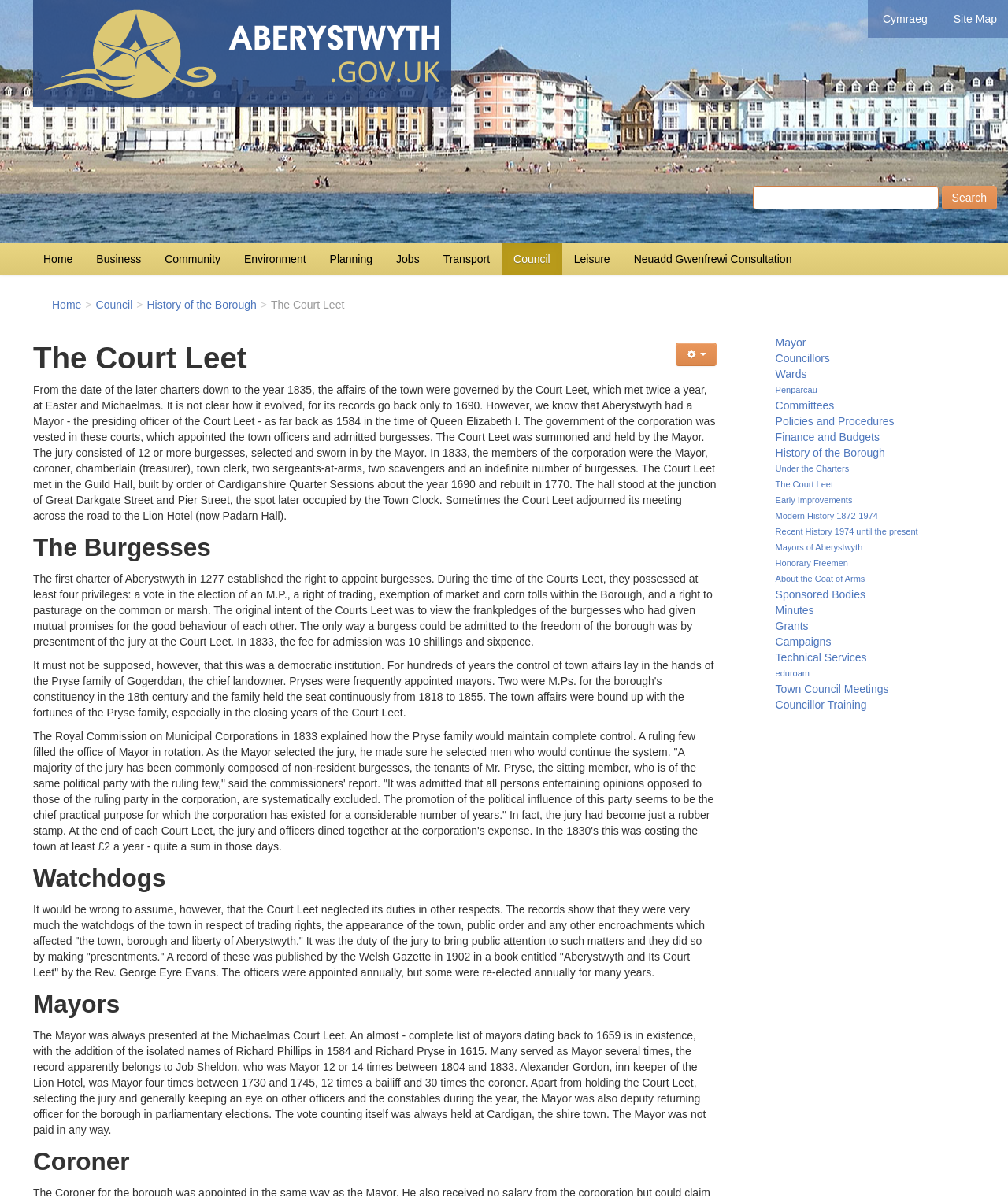Provide a short, one-word or phrase answer to the question below:
How many times was Job Sheldon Mayor?

12 or 14 times